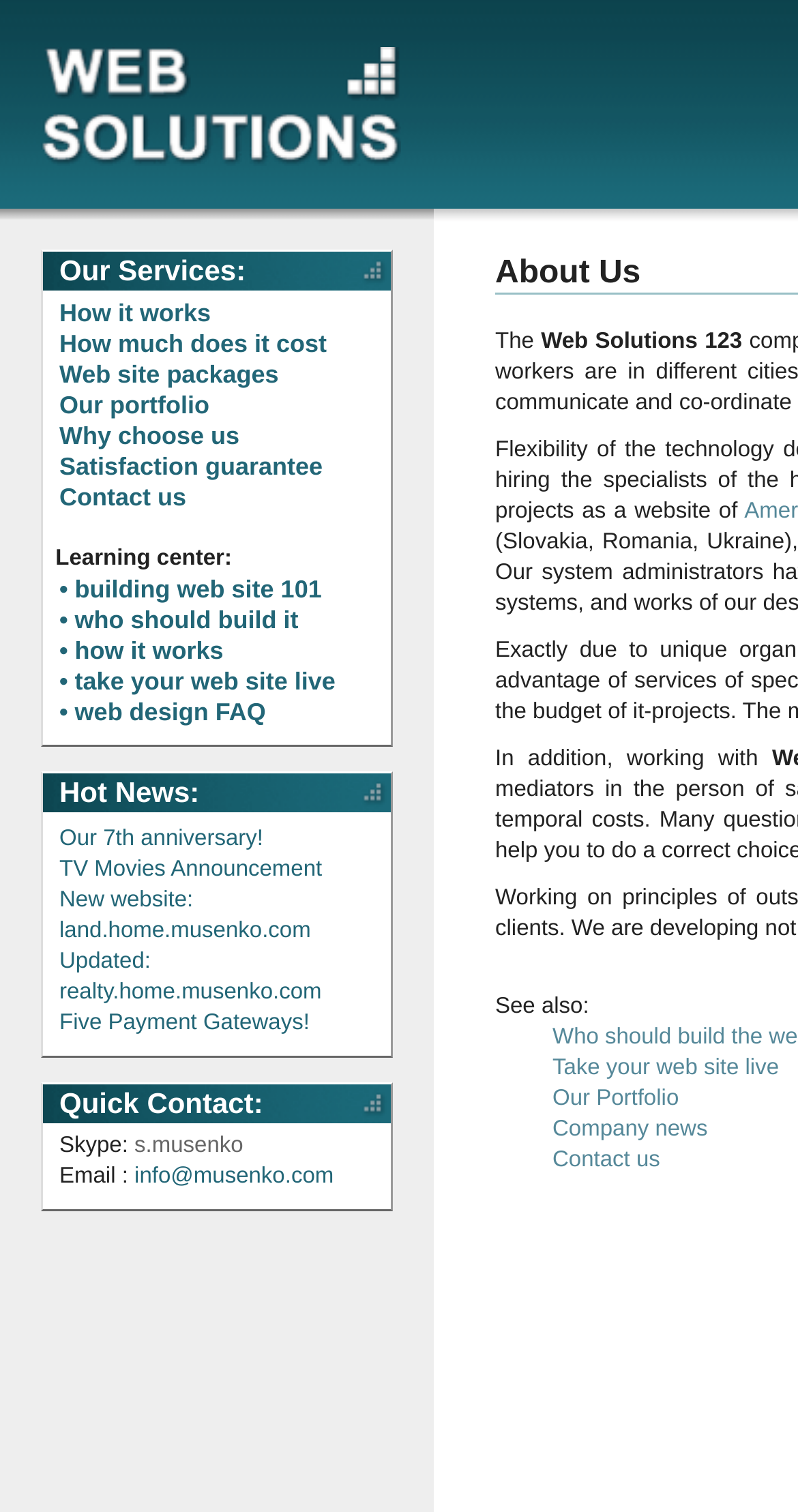Can you find the bounding box coordinates for the UI element given this description: "info@musenko.com"? Provide the coordinates as four float numbers between 0 and 1: [left, top, right, bottom].

[0.168, 0.769, 0.418, 0.789]